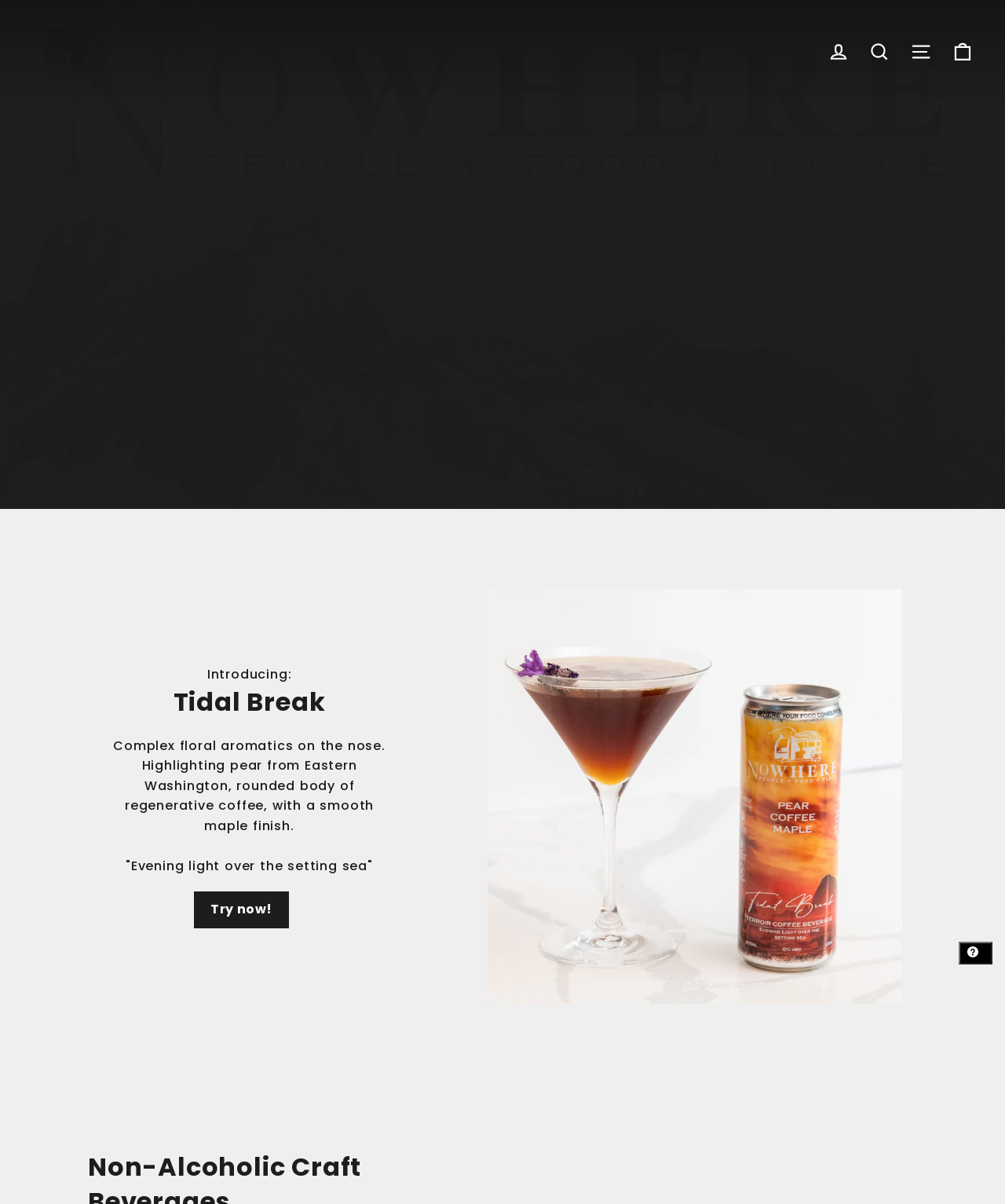Use the details in the image to answer the question thoroughly: 
What is the theme of the image described in the text?

The theme of the image described in the text is 'Evening light over the setting sea' which is mentioned in the static text element with the text '"Evening light over the setting sea"'.